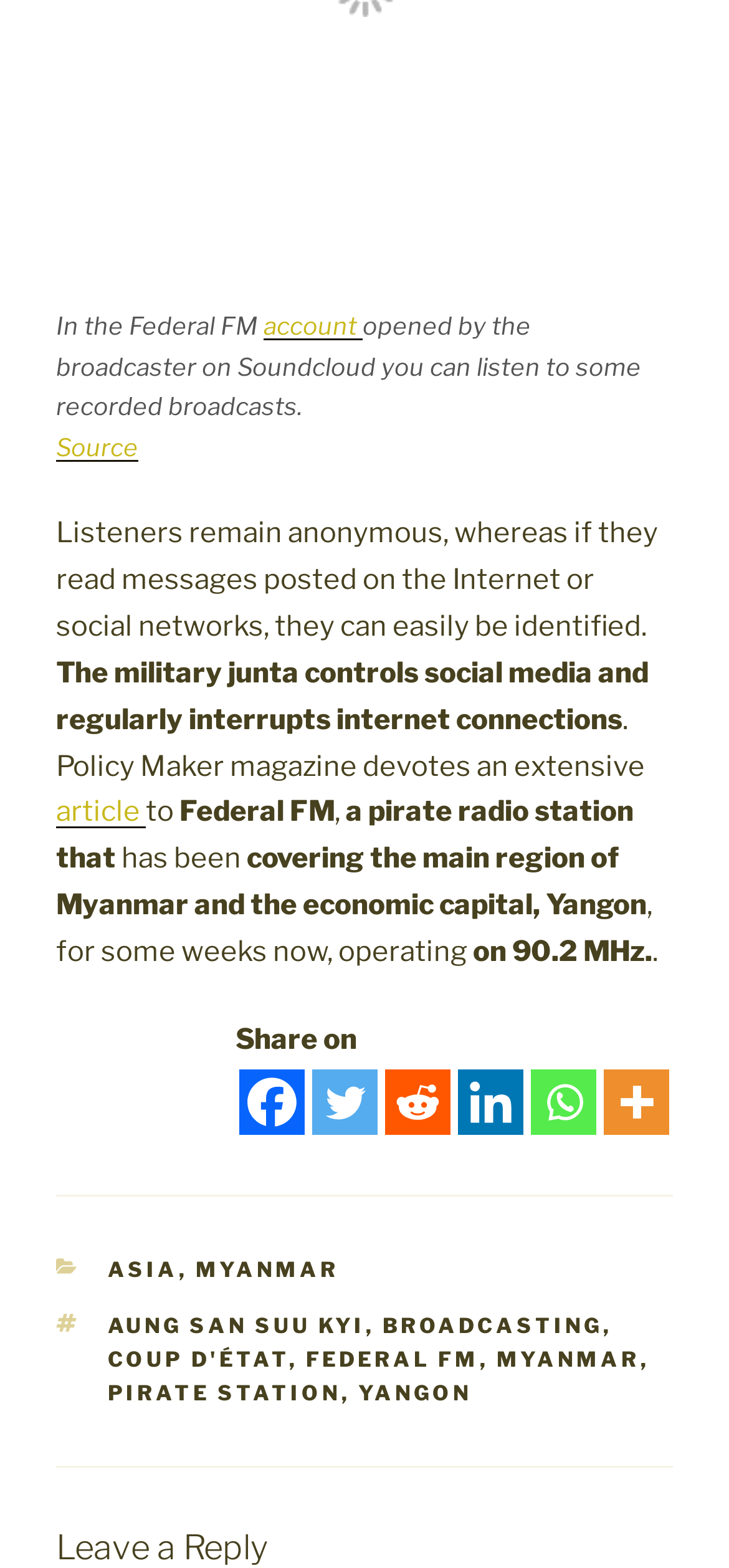What is the name of the person mentioned in the article?
Using the image as a reference, give an elaborate response to the question.

The answer can be found in the tags section of the webpage where AUNG SAN SUU KYI is mentioned as one of the tags.